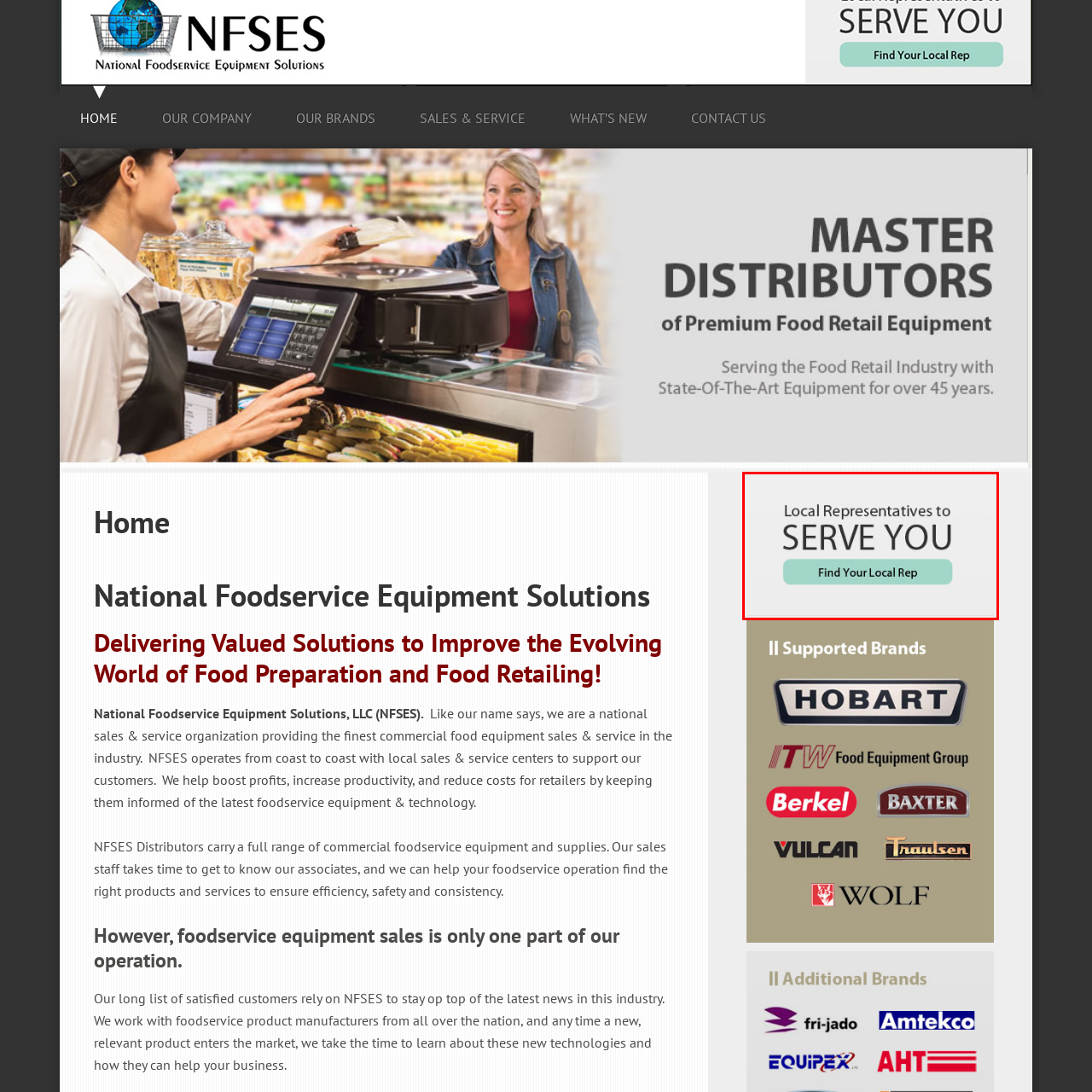Take a close look at the image outlined in red and answer the ensuing question with a single word or phrase:
What is the overall aesthetic of the design?

Clean and inviting